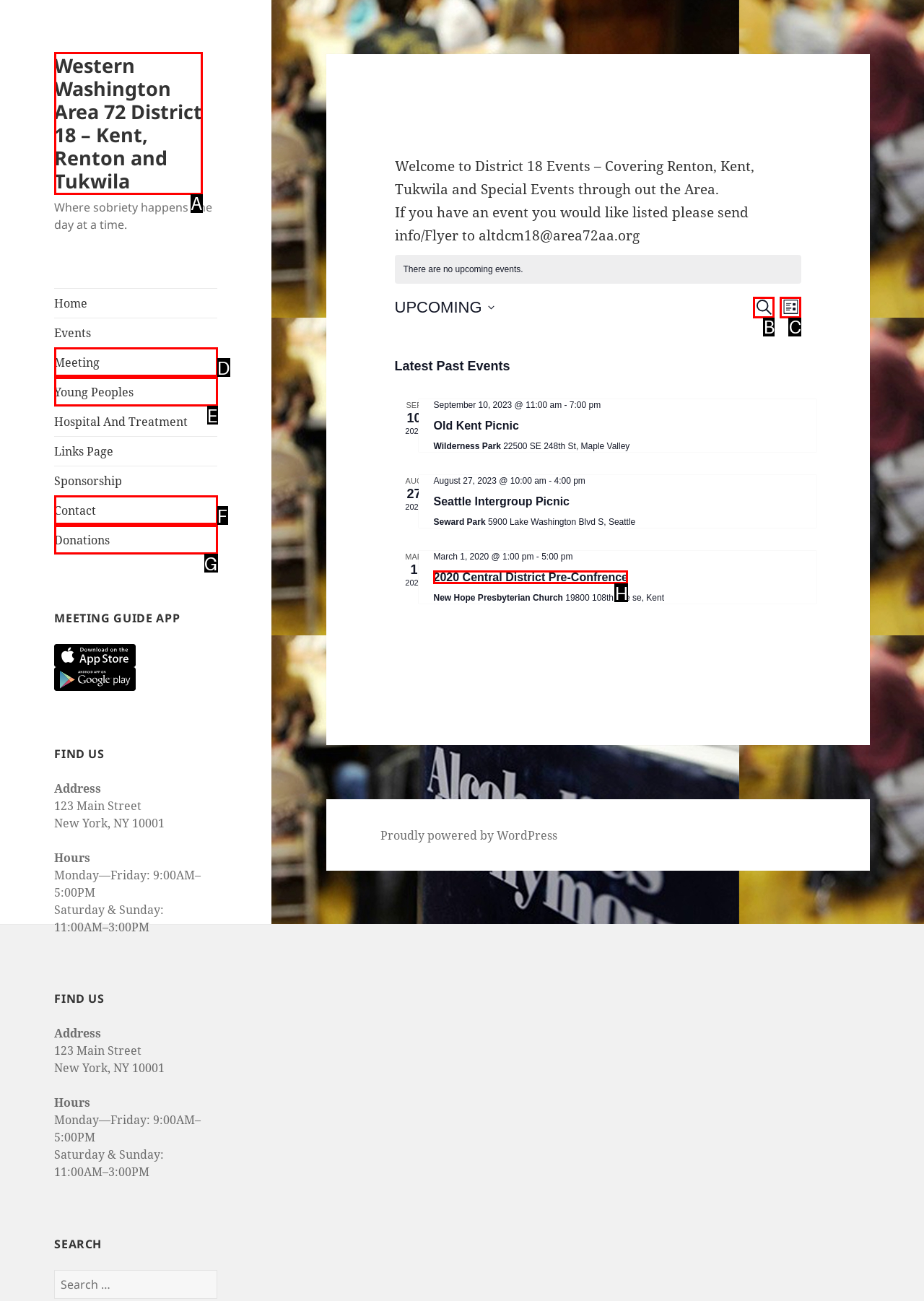Choose the HTML element that matches the description: Donations
Reply with the letter of the correct option from the given choices.

G